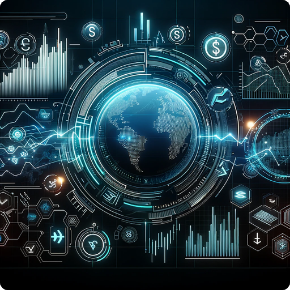What colors dominate the color palette?
Answer the question in as much detail as possible.

The caption states that the color palette predominantly features blues and greens, which enhances the modern aesthetic of the digital landscape, creating a visually appealing and futuristic atmosphere.